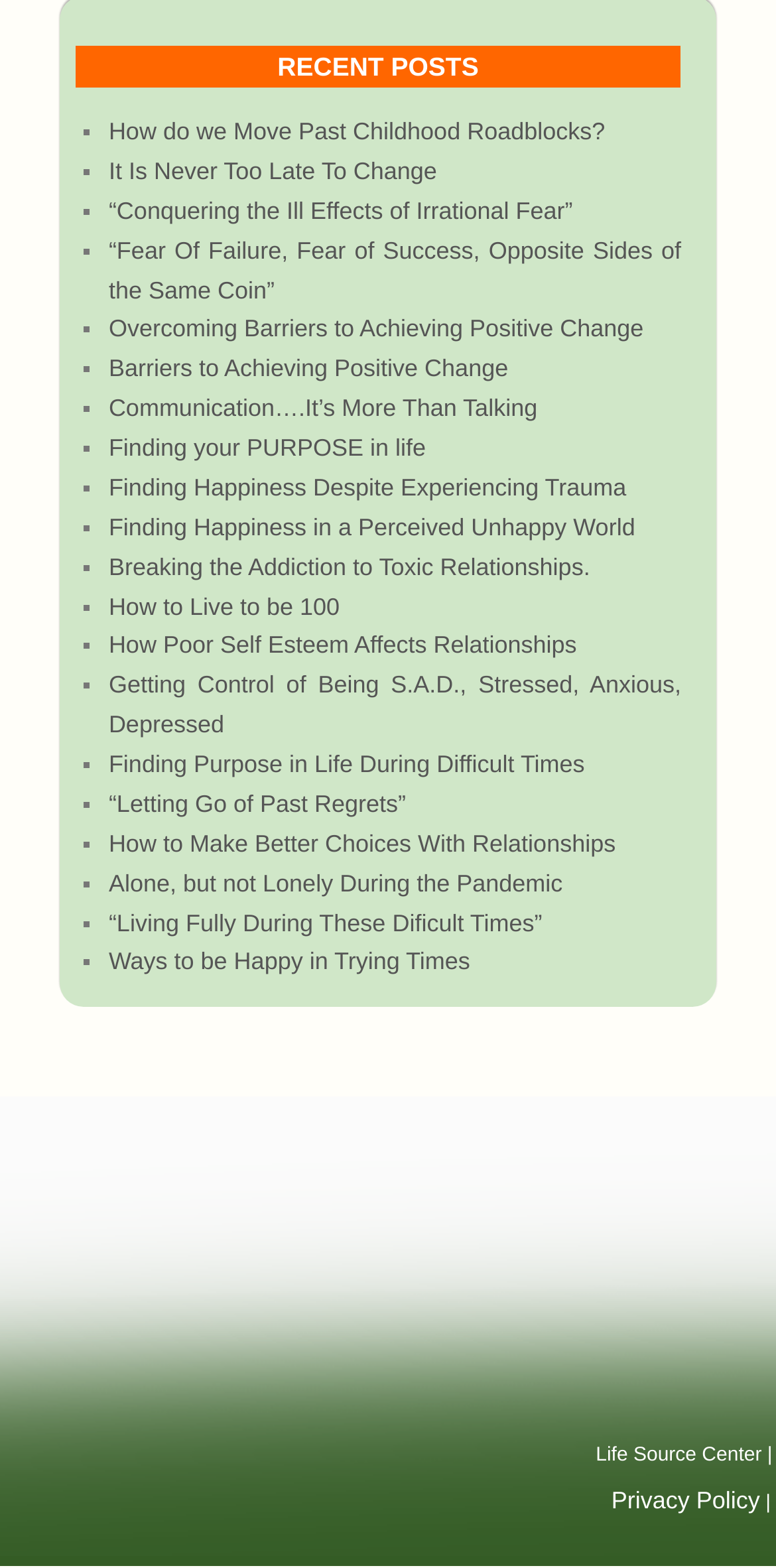Find the bounding box coordinates of the element's region that should be clicked in order to follow the given instruction: "Read the post 'Ways to be Happy in Trying Times'". The coordinates should consist of four float numbers between 0 and 1, i.e., [left, top, right, bottom].

[0.14, 0.605, 0.606, 0.622]